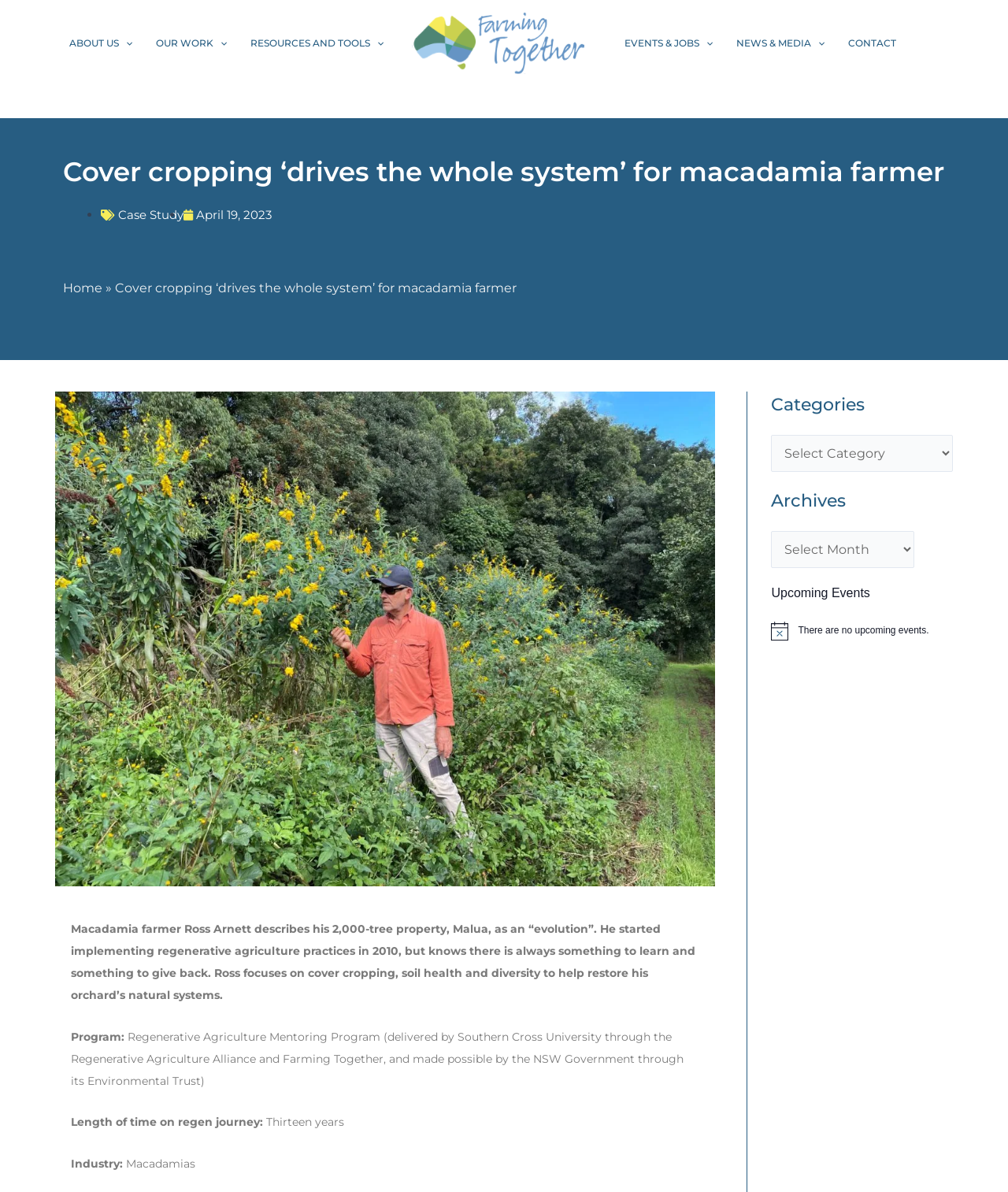Determine the bounding box coordinates for the area that should be clicked to carry out the following instruction: "Click on ABOUT US menu".

[0.057, 0.0, 0.143, 0.073]